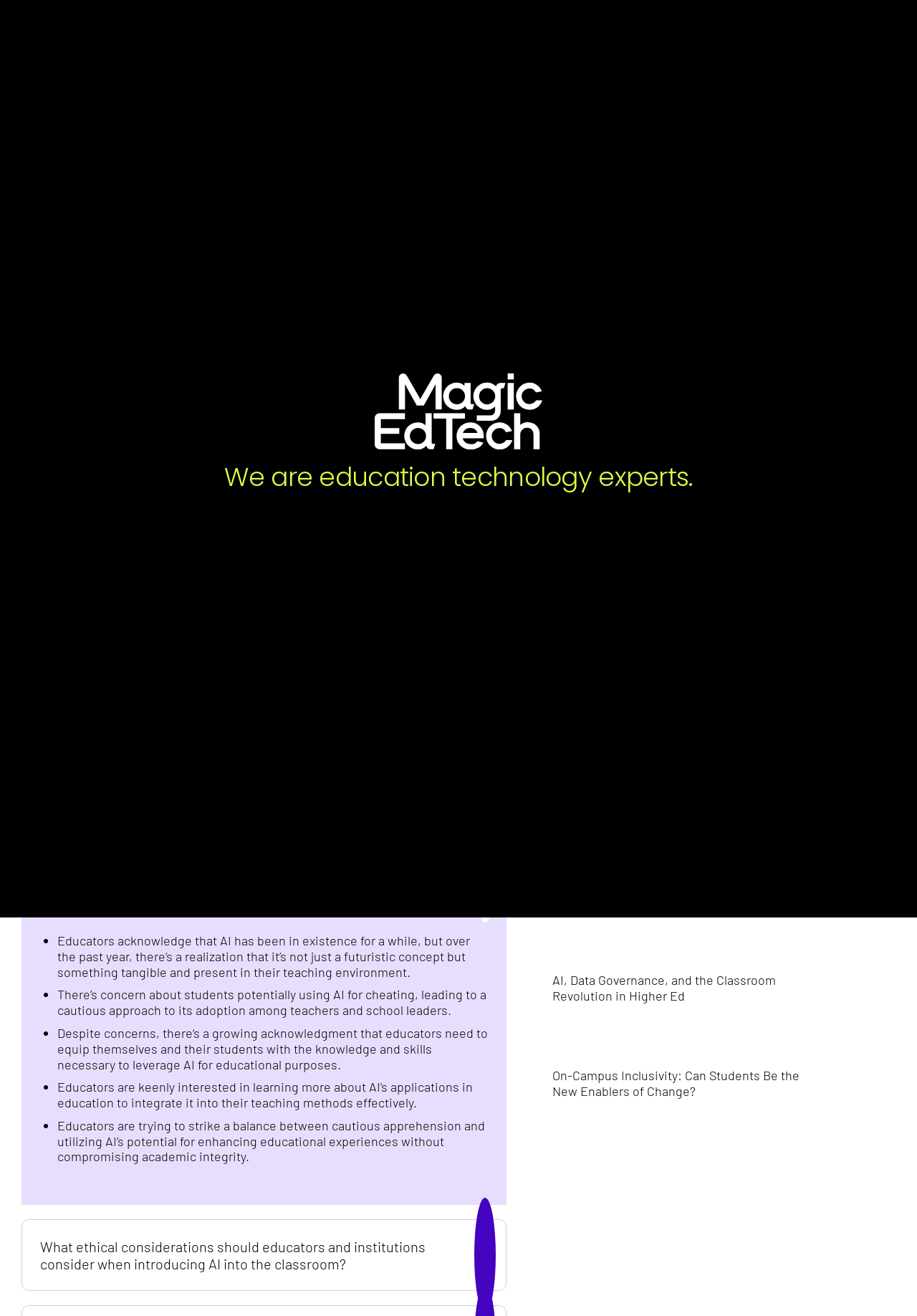Please identify the bounding box coordinates of the area that needs to be clicked to follow this instruction: "Click the button with the icon".

[0.933, 0.01, 0.962, 0.031]